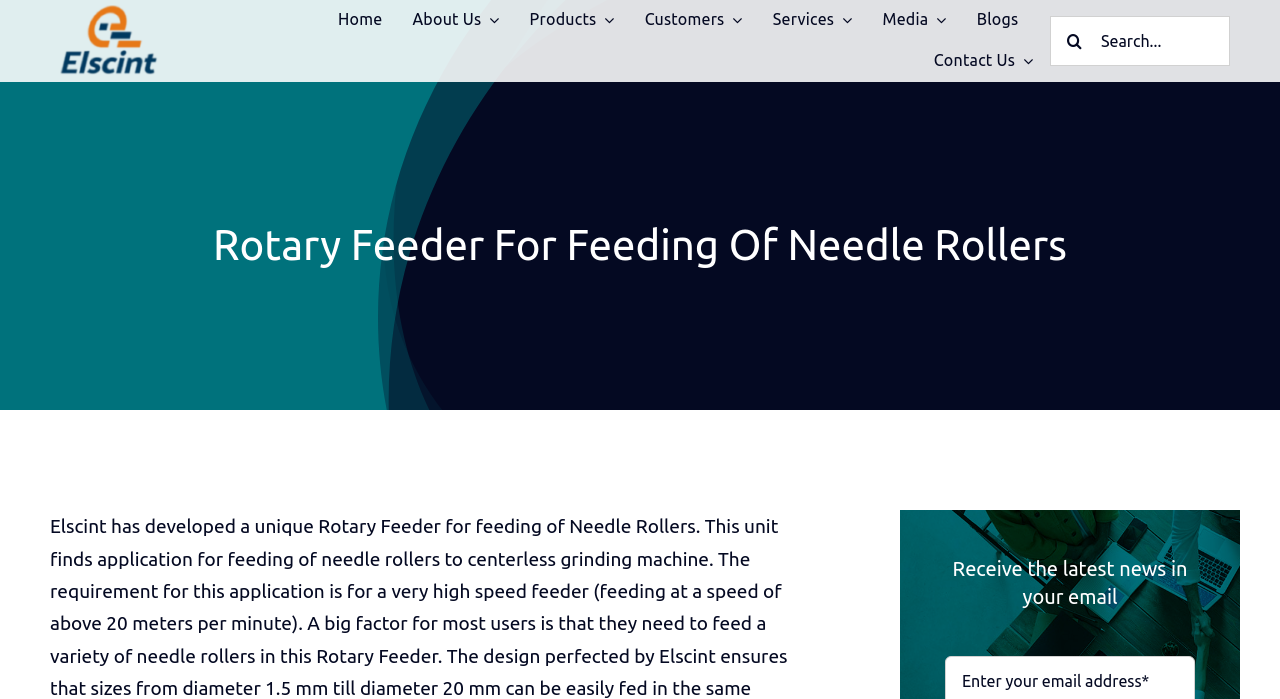Please identify the bounding box coordinates of the element's region that needs to be clicked to fulfill the following instruction: "Read Google Data Science Interview Questions and Answers". The bounding box coordinates should consist of four float numbers between 0 and 1, i.e., [left, top, right, bottom].

None